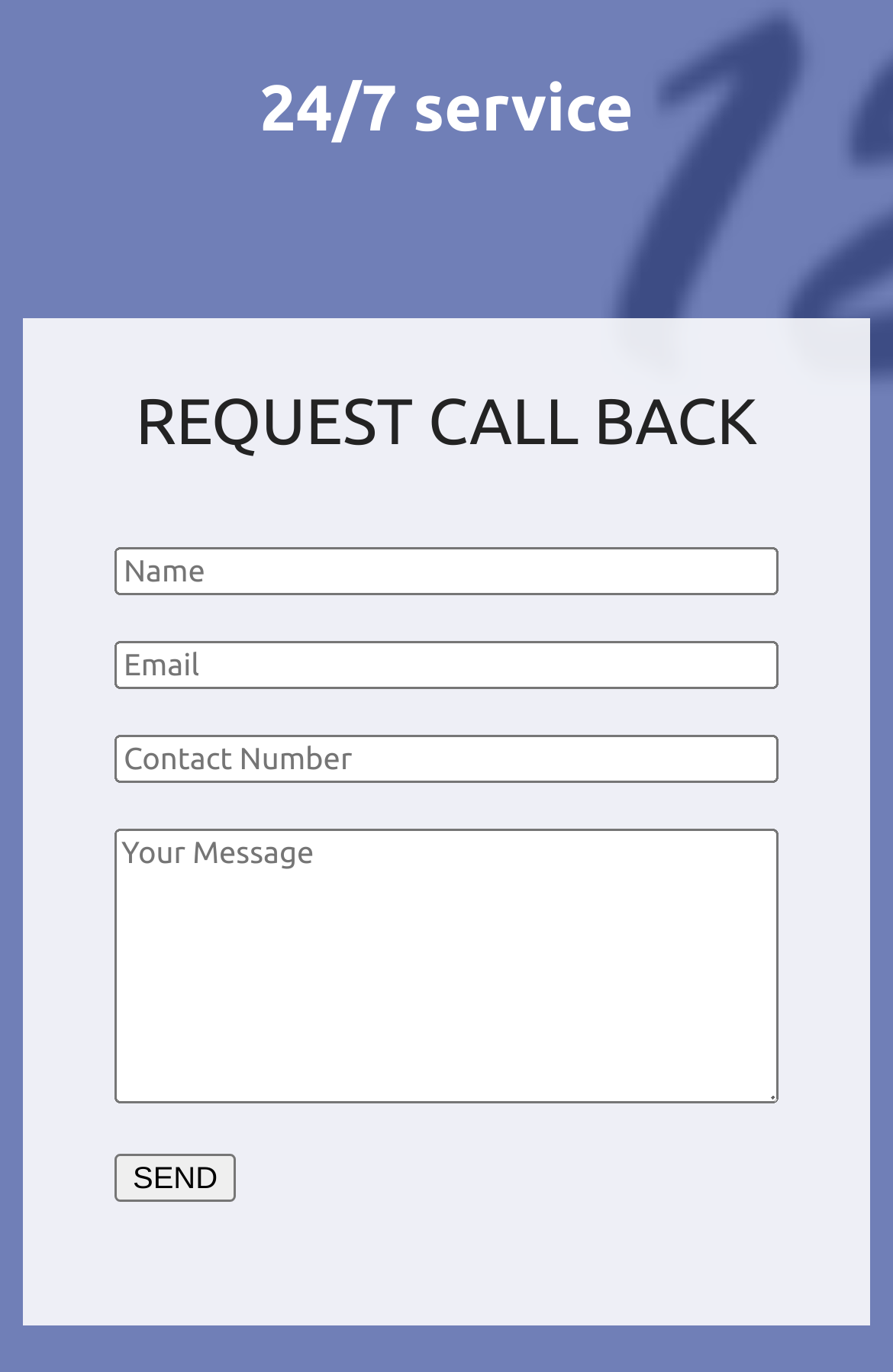Identify the bounding box coordinates of the HTML element based on this description: "parent_node: Email * name="wpforms[fields][1]" placeholder="Email"".

[0.128, 0.468, 0.872, 0.503]